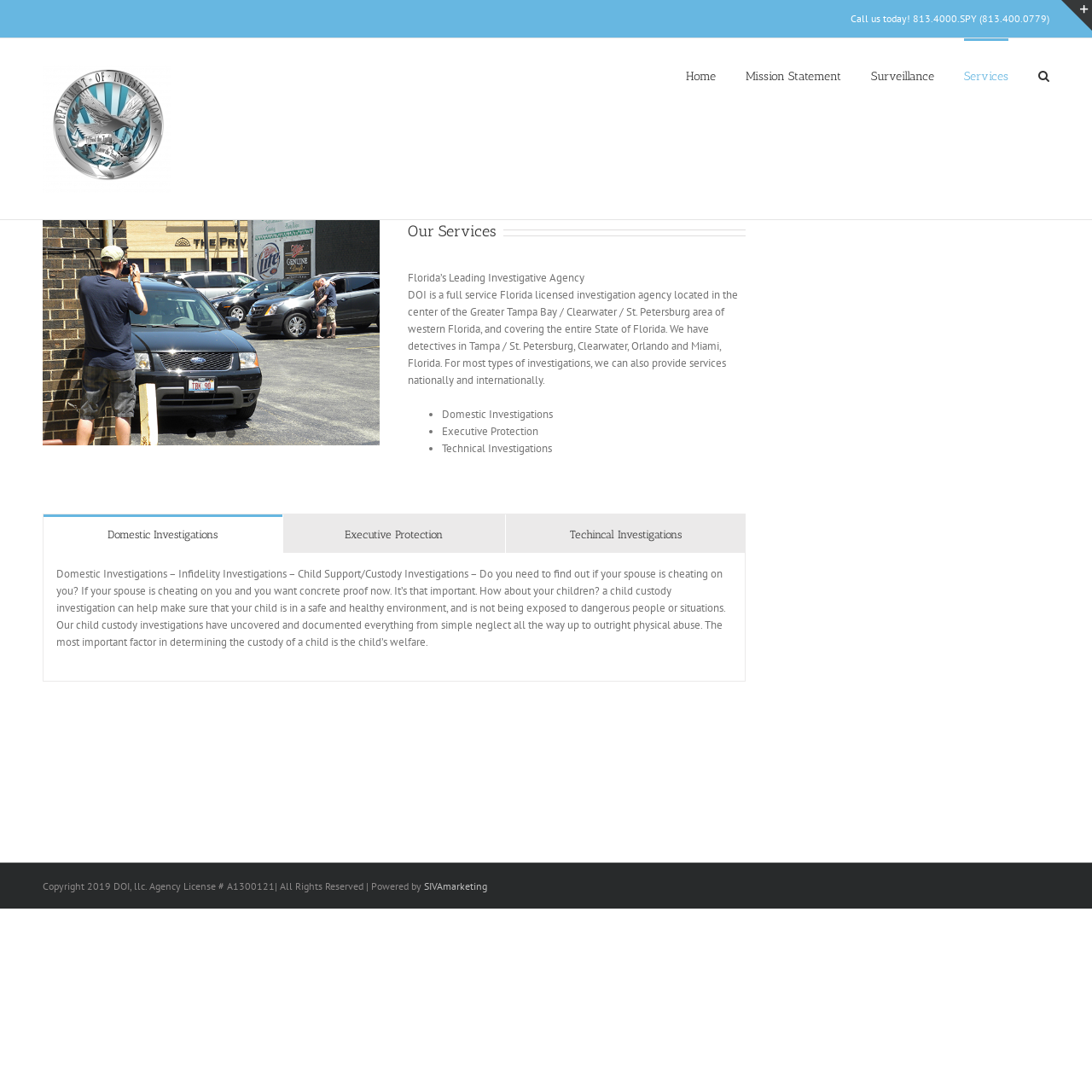What is the purpose of a child custody investigation?
Respond to the question with a single word or phrase according to the image.

To ensure child's welfare